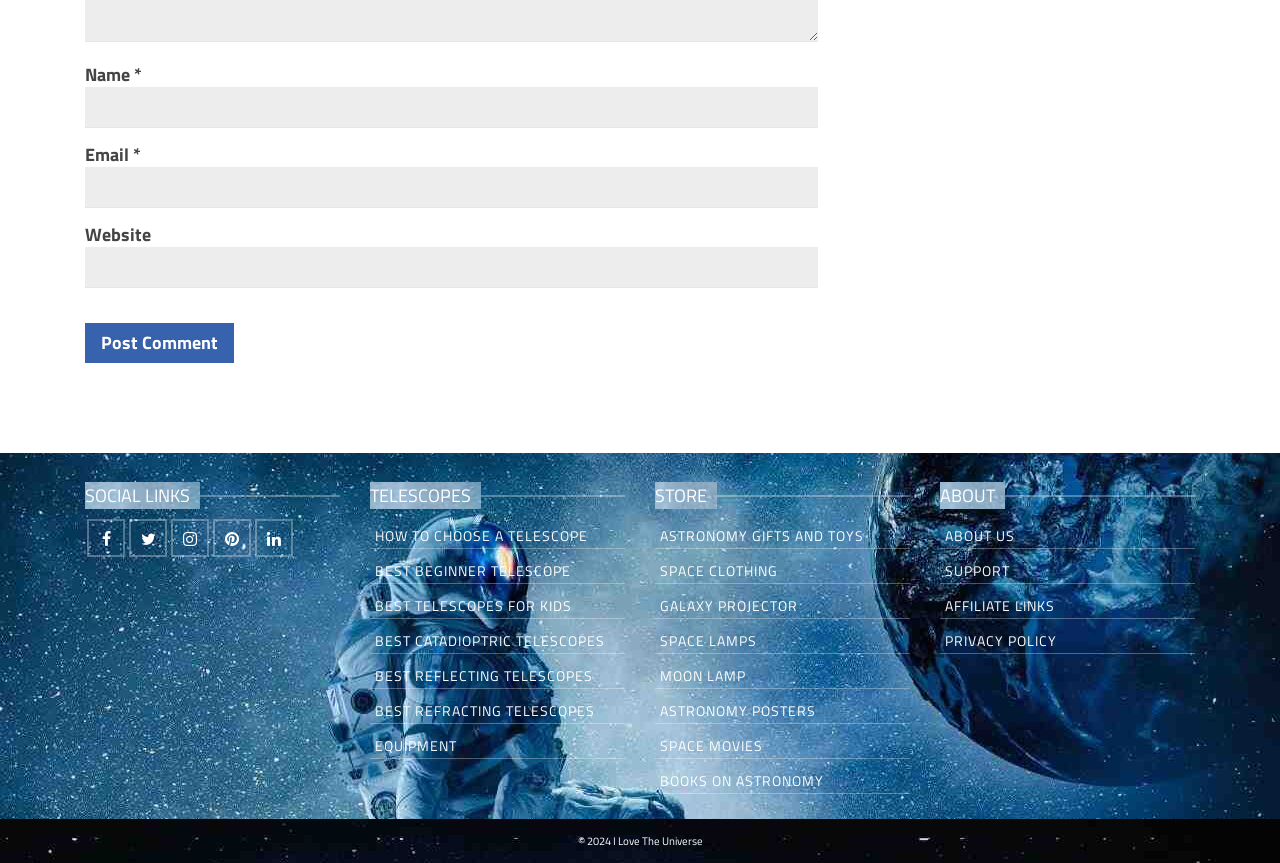Identify the bounding box coordinates for the UI element described as follows: Cookie Policy. Use the format (top-left x, top-left y, bottom-right x, bottom-right y) and ensure all values are floating point numbers between 0 and 1.

None